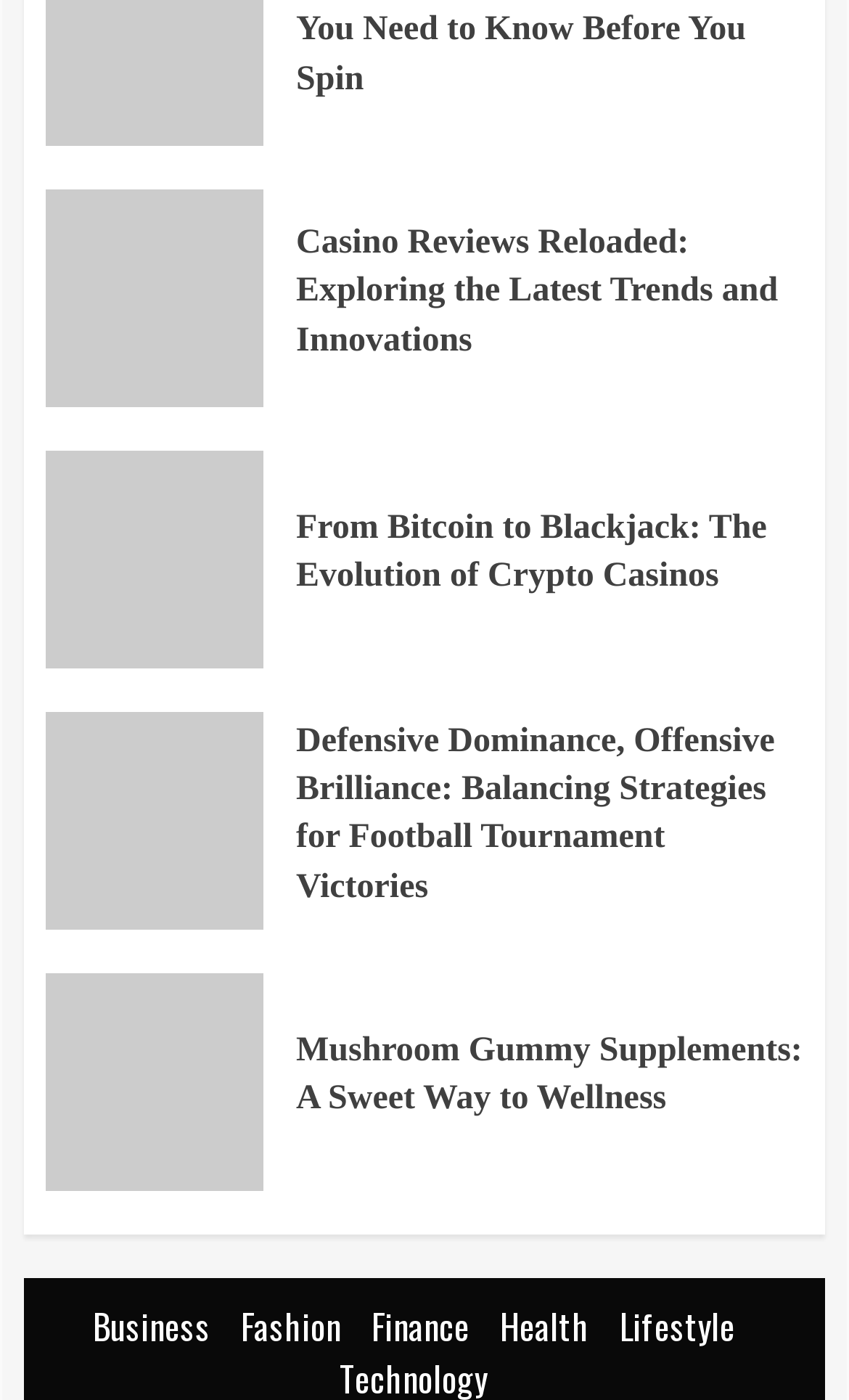Using the information in the image, give a detailed answer to the following question: What is the theme of the second article?

I looked at the headings and links on the webpage and found that the second article is titled 'From Bitcoin to Blackjack: The Evolution of Crypto Casinos', which suggests that the theme is related to crypto casinos.